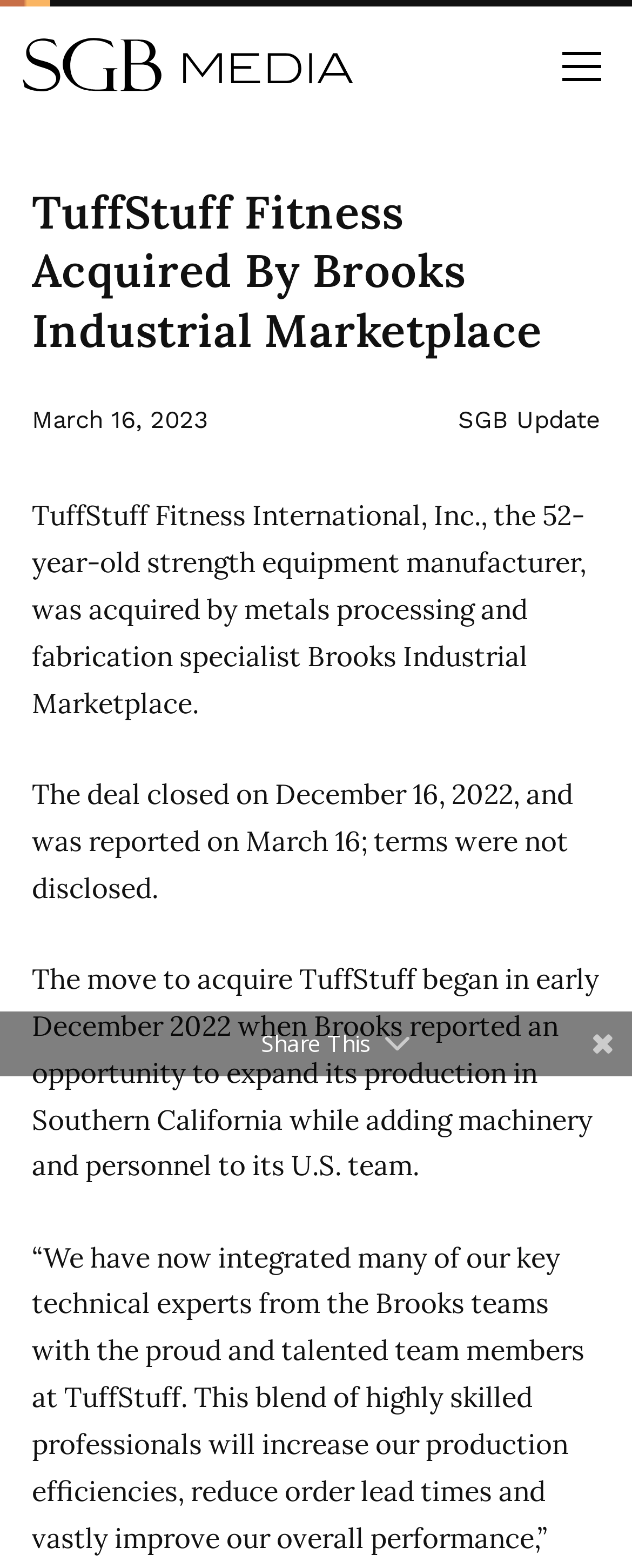Determine the bounding box coordinates in the format (top-left x, top-left y, bottom-right x, bottom-right y). Ensure all values are floating point numbers between 0 and 1. Identify the bounding box of the UI element described by: SGB Update

[0.724, 0.259, 0.95, 0.277]